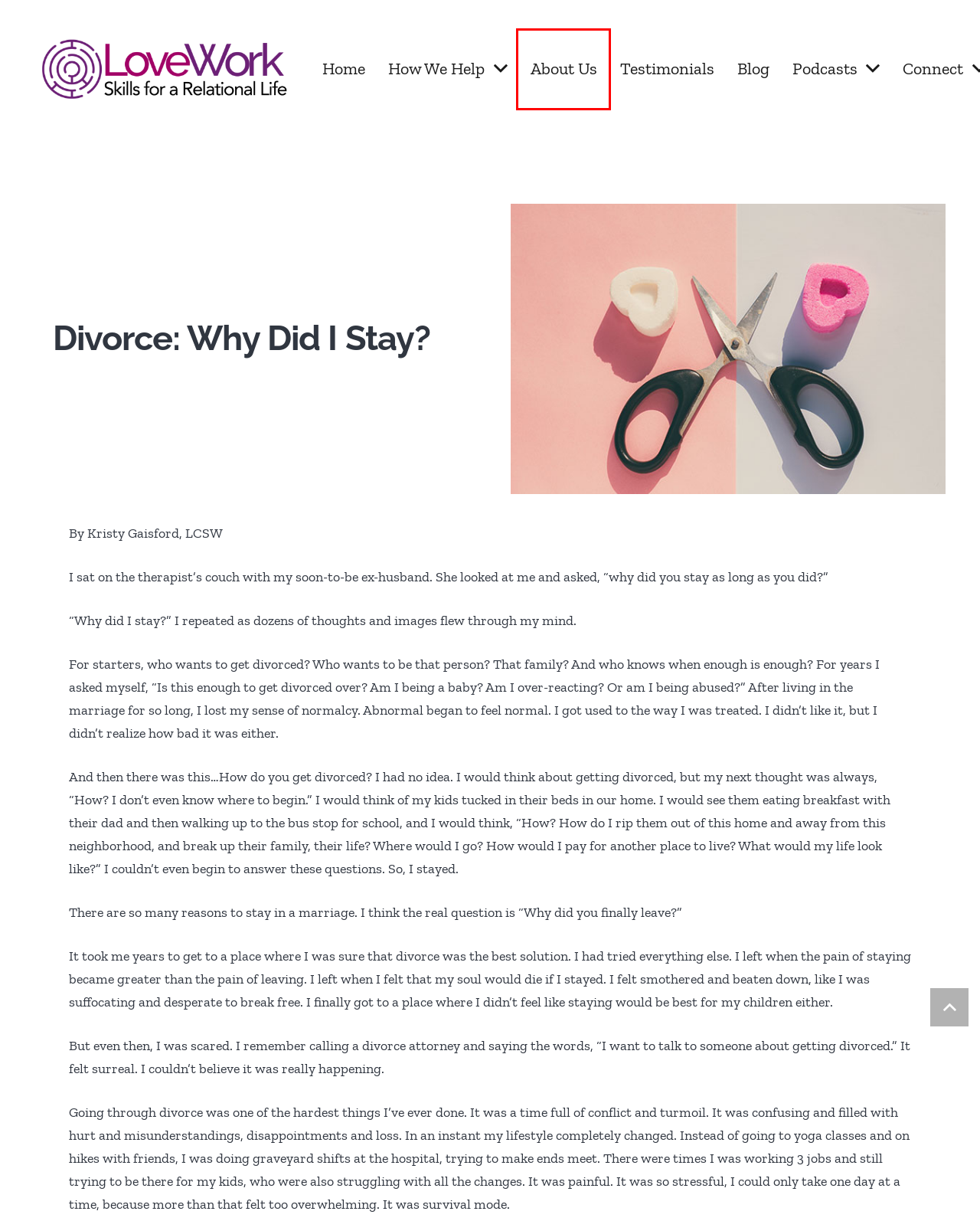Review the screenshot of a webpage containing a red bounding box around an element. Select the description that best matches the new webpage after clicking the highlighted element. The options are:
A. Love WorkShops | Love WorkSessions | How We Help
B. Relationship Therapy for Individuals & Couples
C. LoveWorkRelationships Blog
D. LoveWork - Skills for a Relational Life
E. Testimonials for LoveWorkRelationships Jerry Sander, LCSW and Kristy Gaisford, LCSW
F. Kristy Gaisford LCSW and Jerry Sander LCSW LoveWorkRelationships
G. Marriage Workshops Divorce Workshops Couples Therapy Individual Therapy
H. LoveWorkRelationships Marriage Divorce Relationships Counseling

F